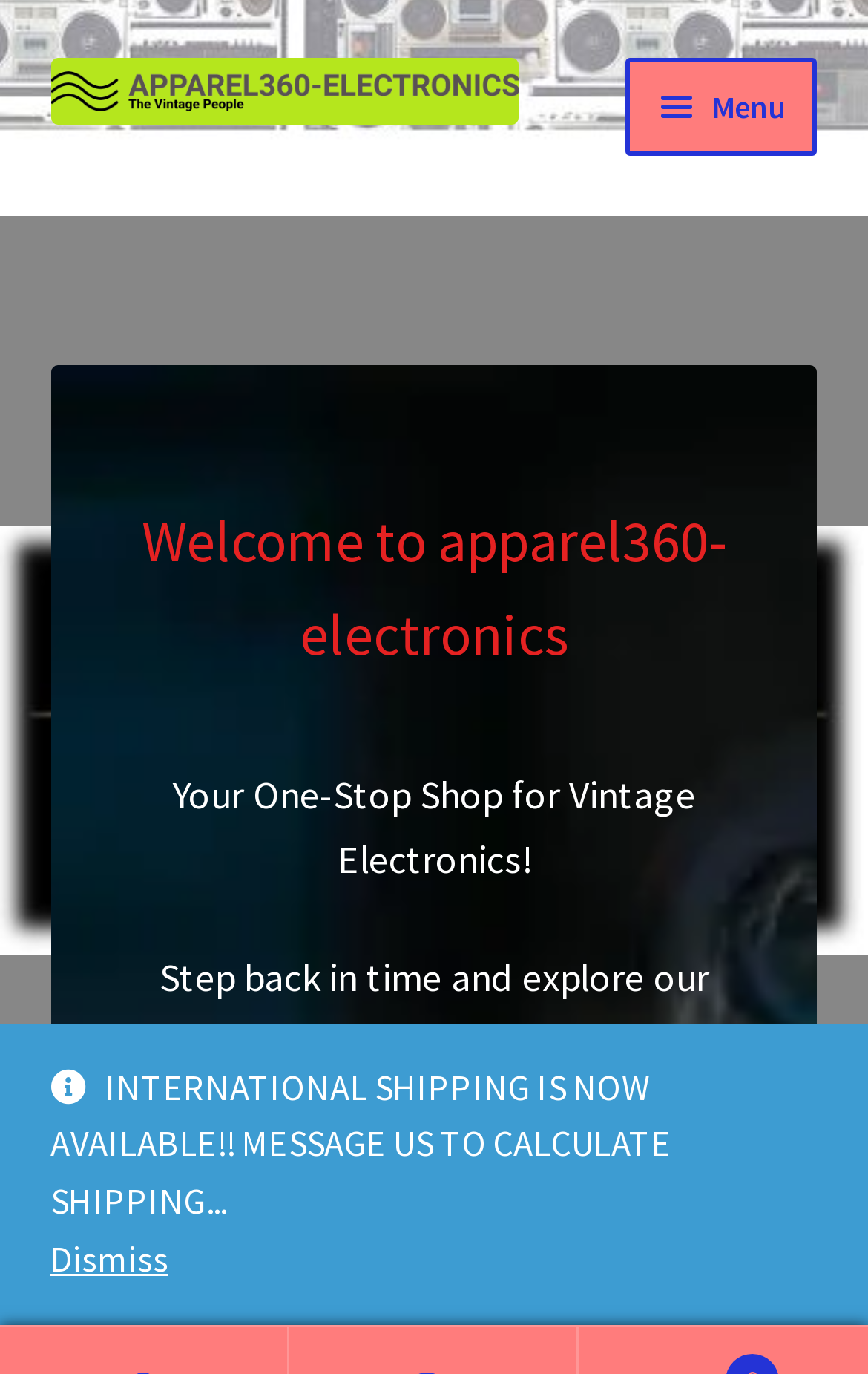Please reply to the following question using a single word or phrase: 
What is the announcement about?

International Shipping